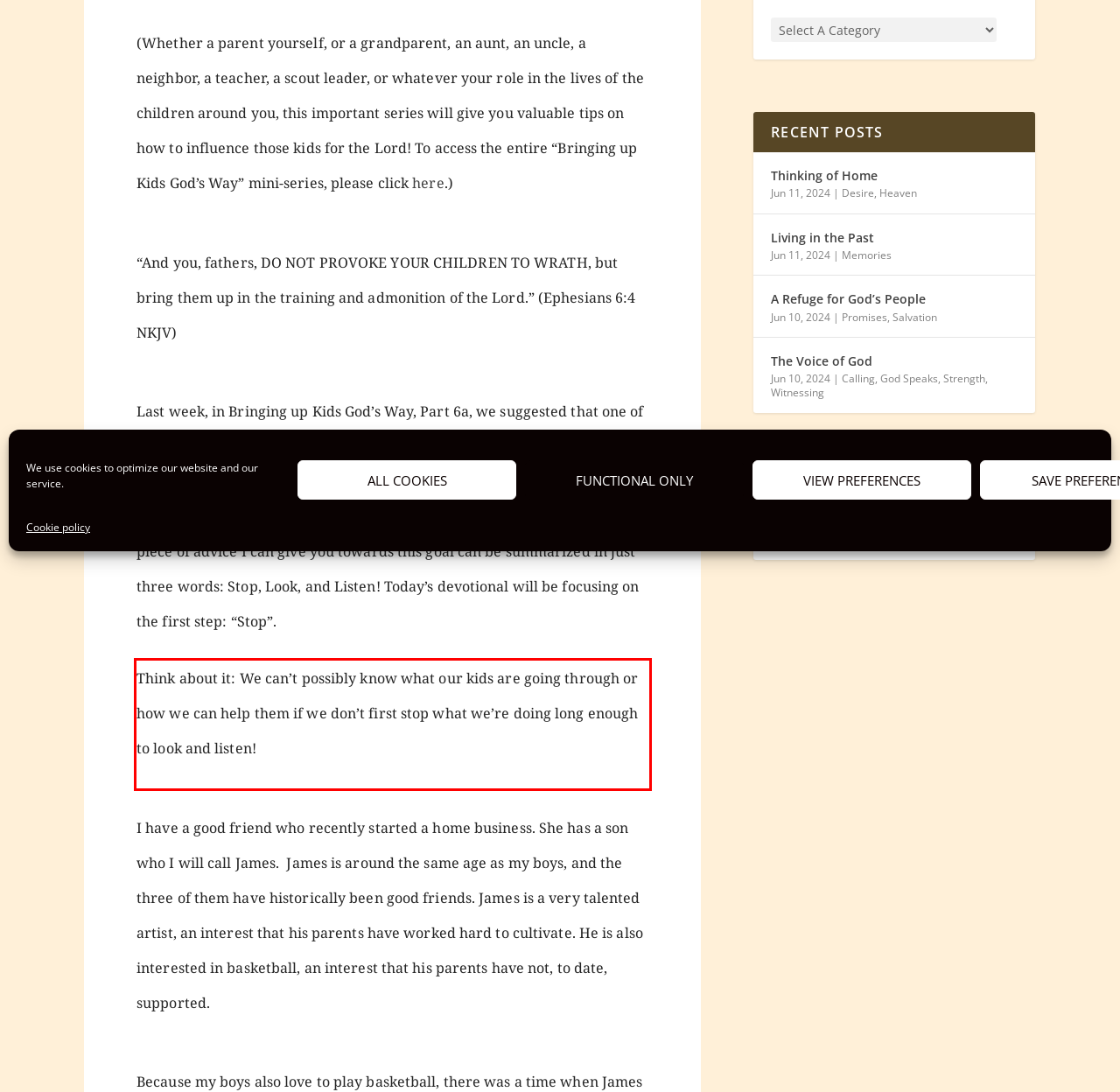With the given screenshot of a webpage, locate the red rectangle bounding box and extract the text content using OCR.

Think about it: We can’t possibly know what our kids are going through or how we can help them if we don’t first stop what we’re doing long enough to look and listen!